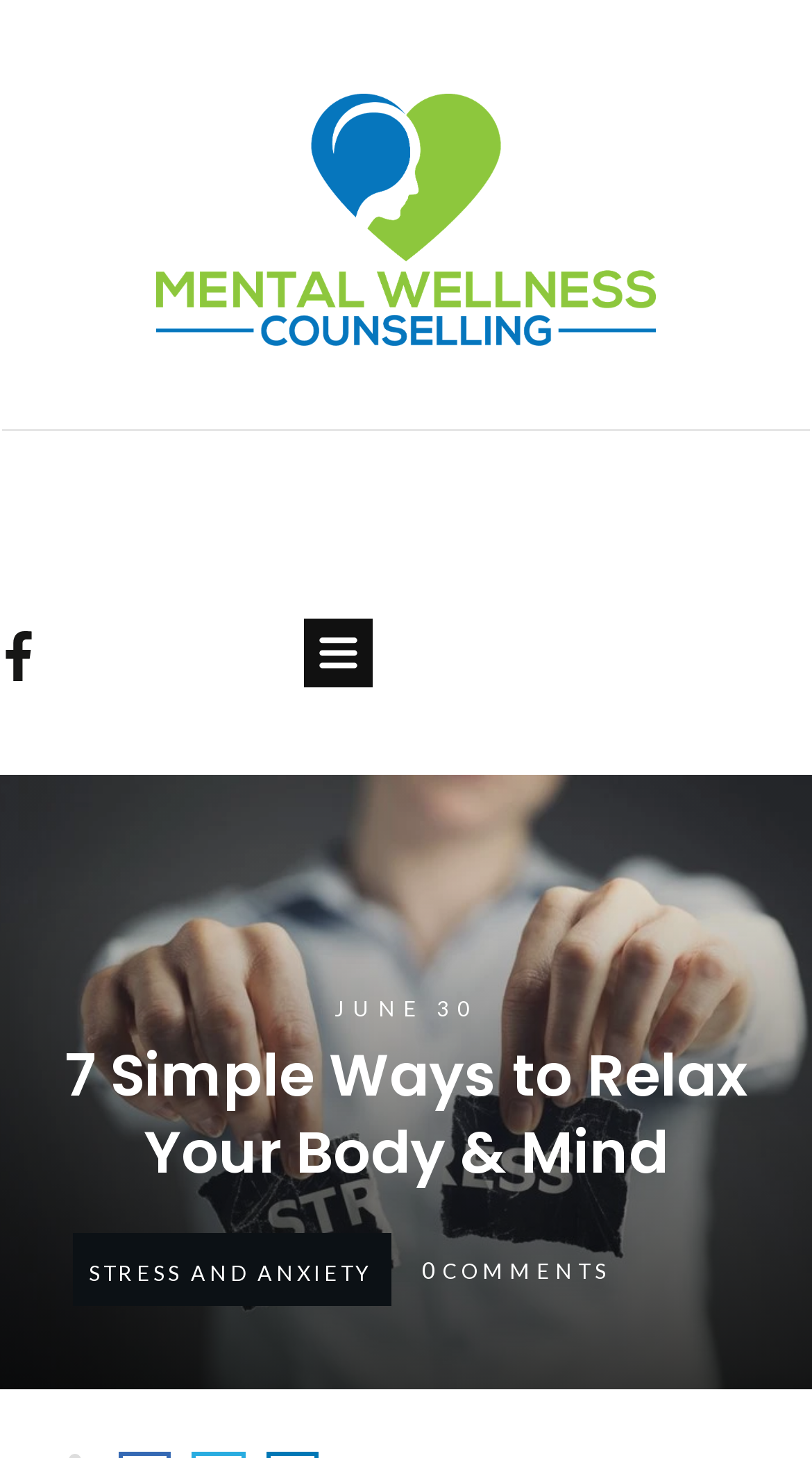Generate a thorough explanation of the webpage's elements.

The webpage is about stress reduction techniques and mental wellness. At the top left, there is a logo of Mental Wellness Counselling, which is a clickable link. Below the logo, there is a horizontal separator line. 

On the top right, there are two identical small images, which are part of a link. 

Further down, there is a date "JUNE 30" displayed prominently. 

The main heading "7 Simple Ways to Relax Your Body & Mind" is centered on the page, taking up most of the width. 

Below the heading, there is a subheading "STRESS AND ANXIETY" on the left side, followed by some empty space and then the word "COMMENTS" on the right side.